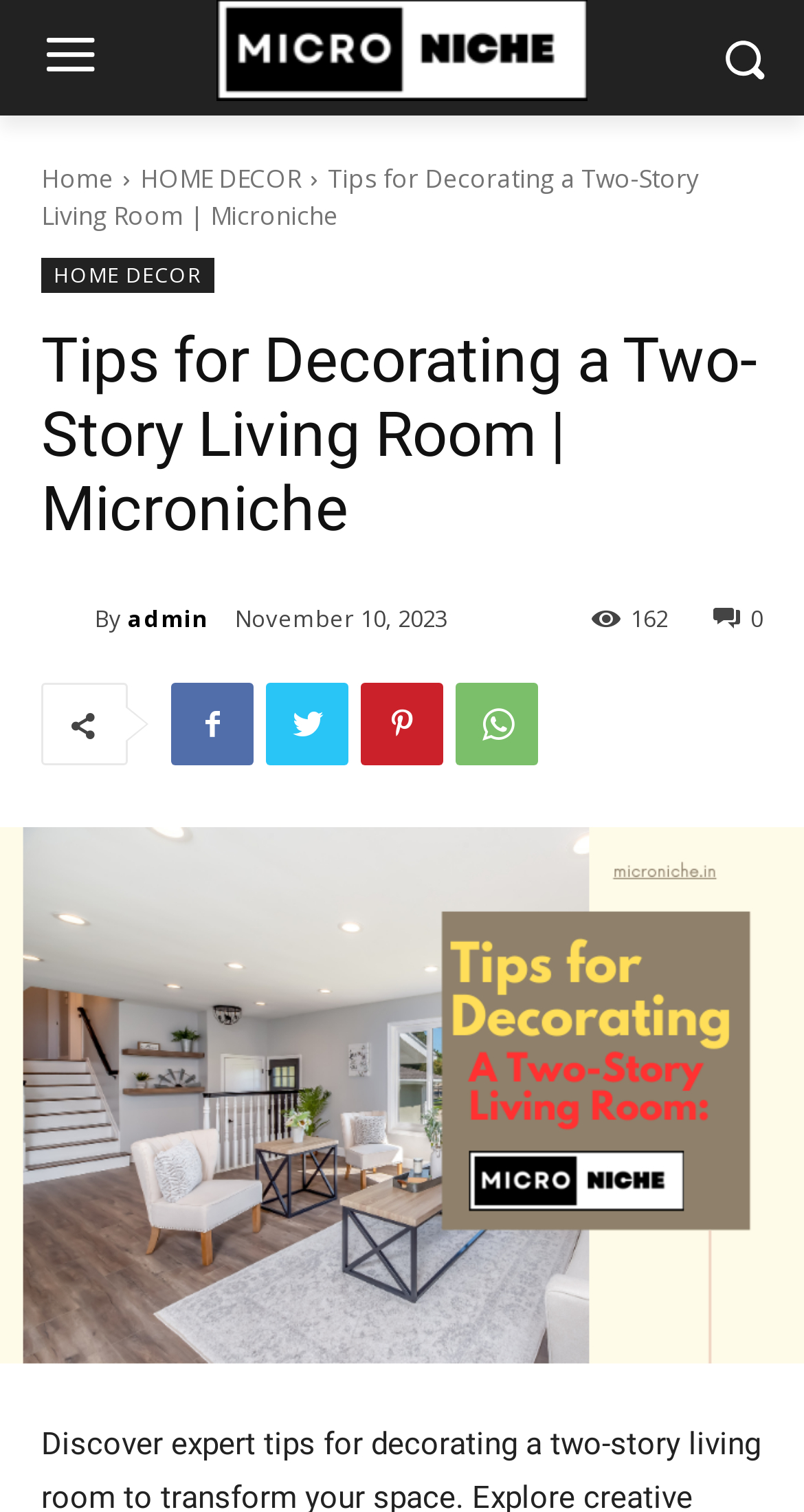How many social media links are there?
Give a single word or phrase as your answer by examining the image.

4